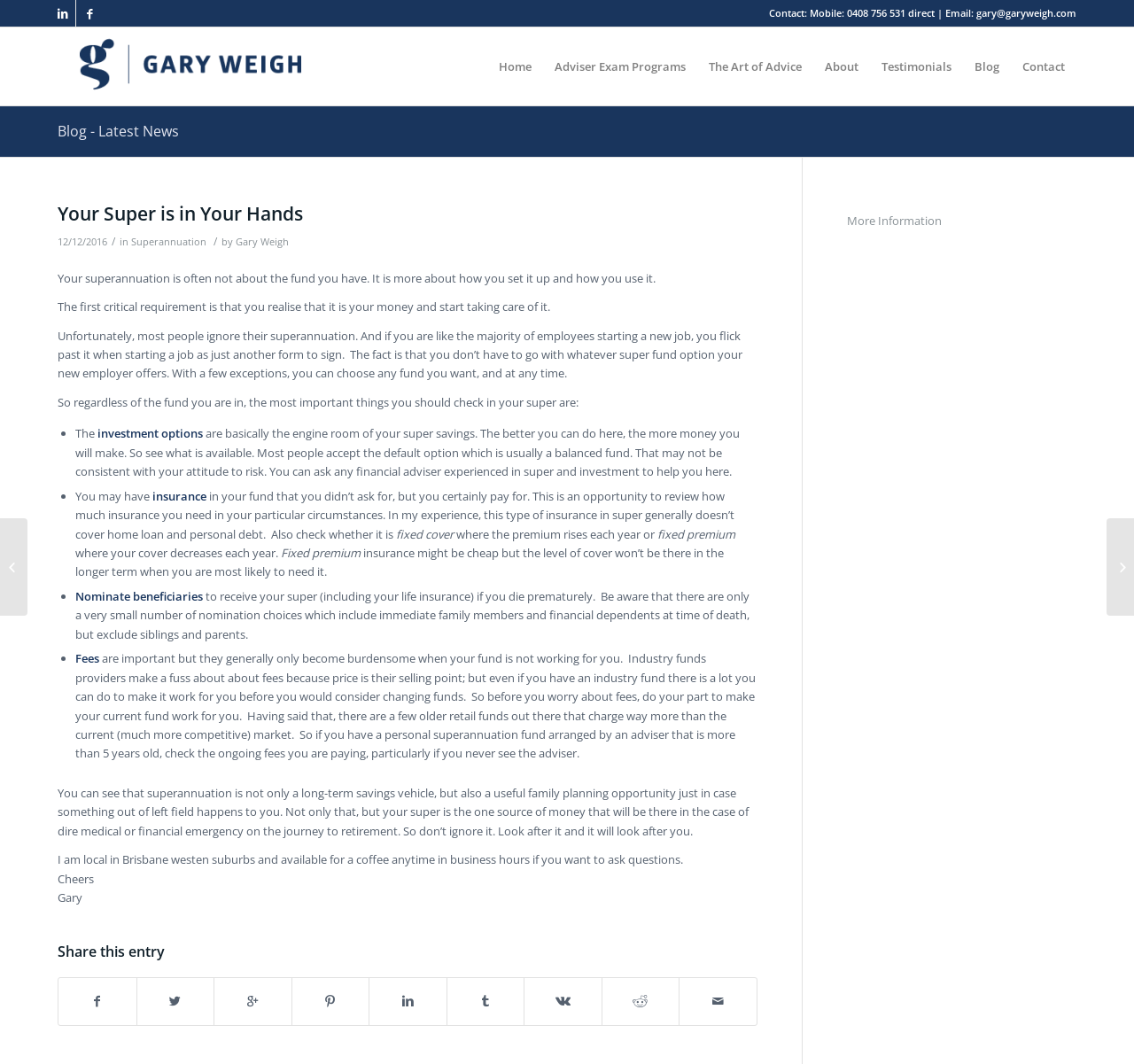Specify the bounding box coordinates of the area that needs to be clicked to achieve the following instruction: "Check the 'Testimonials'".

[0.767, 0.026, 0.849, 0.099]